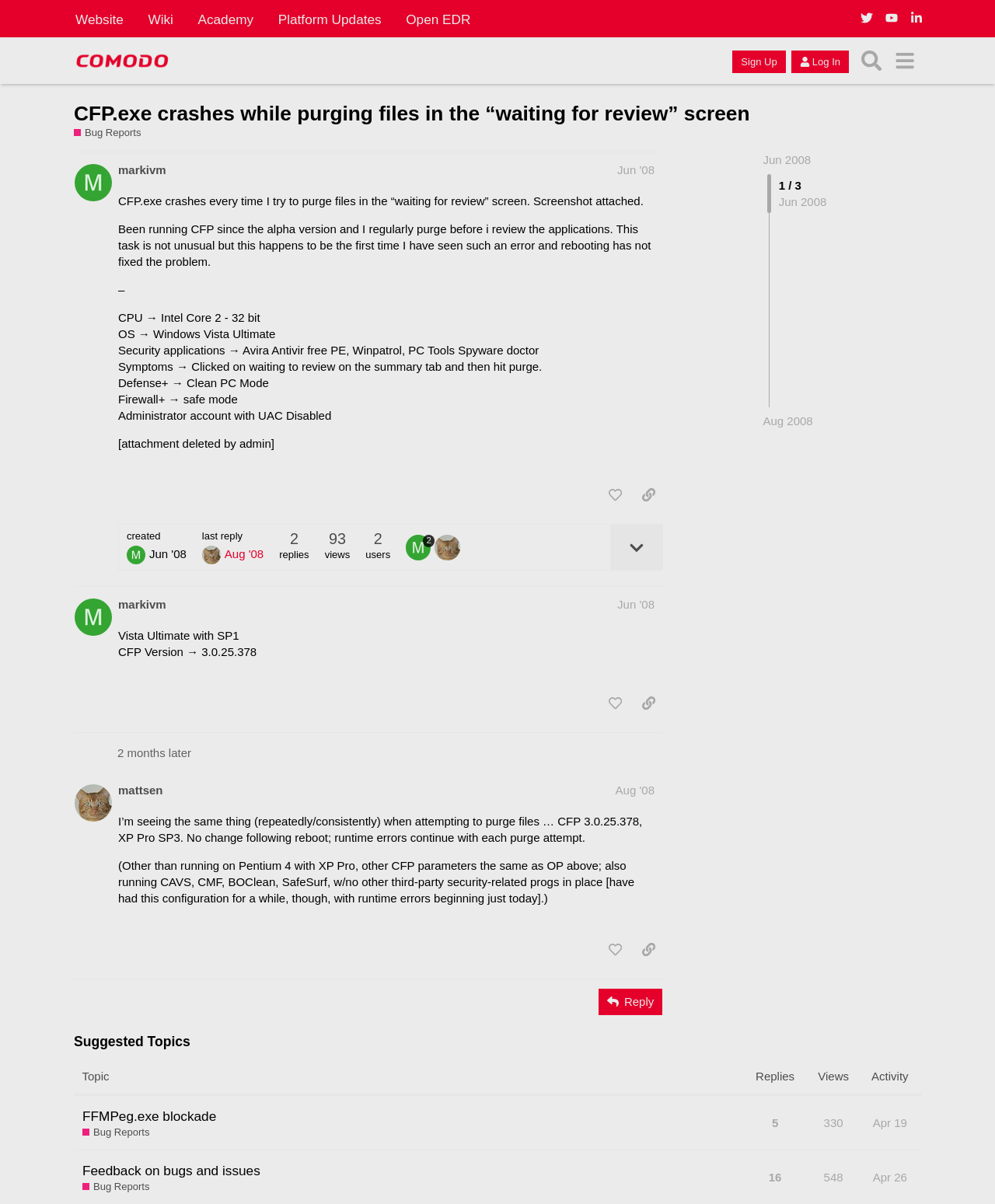Identify the coordinates of the bounding box for the element that must be clicked to accomplish the instruction: "Click the LEARN MORE link".

None